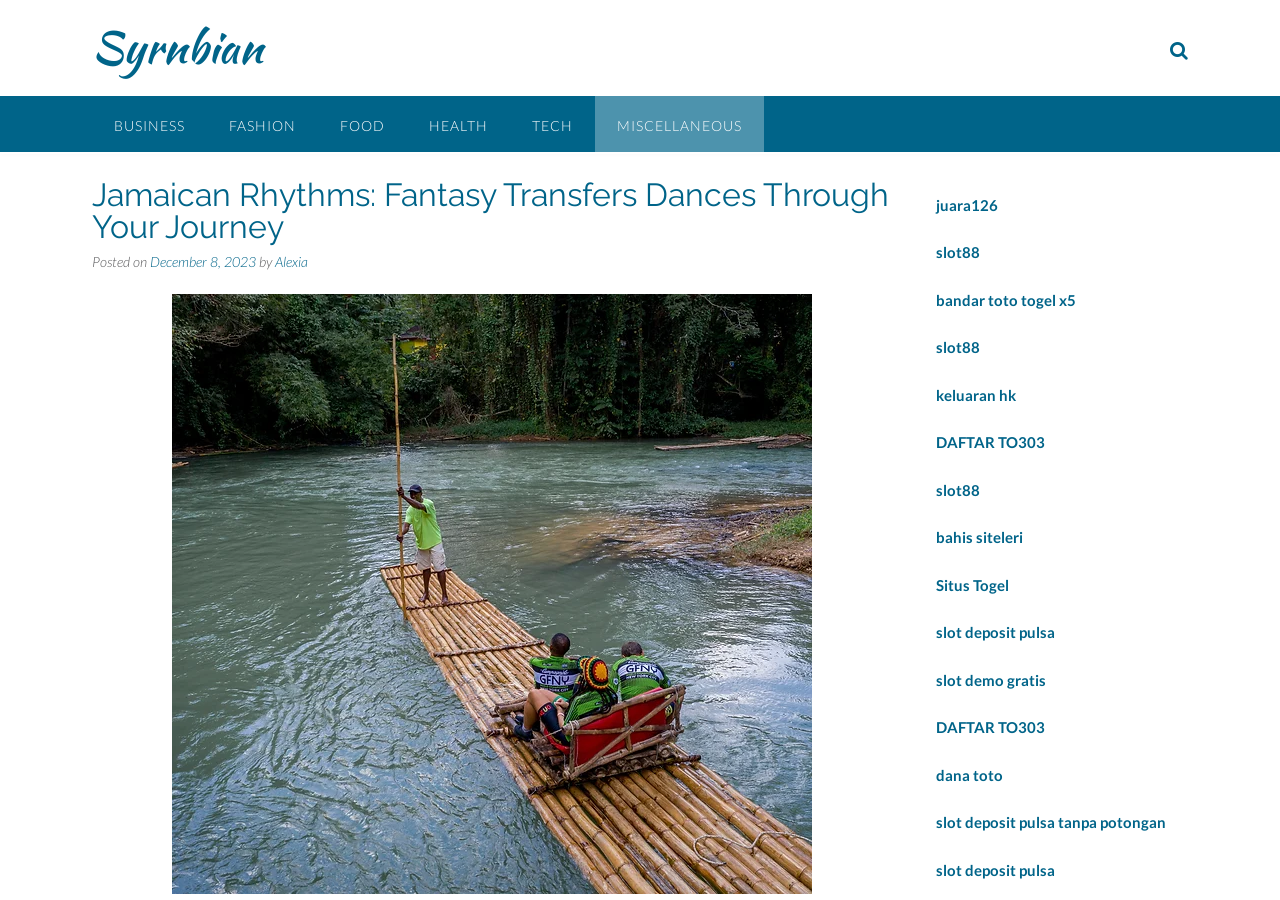Find the bounding box coordinates of the UI element according to this description: "bandar toto togel x5".

[0.731, 0.323, 0.841, 0.343]